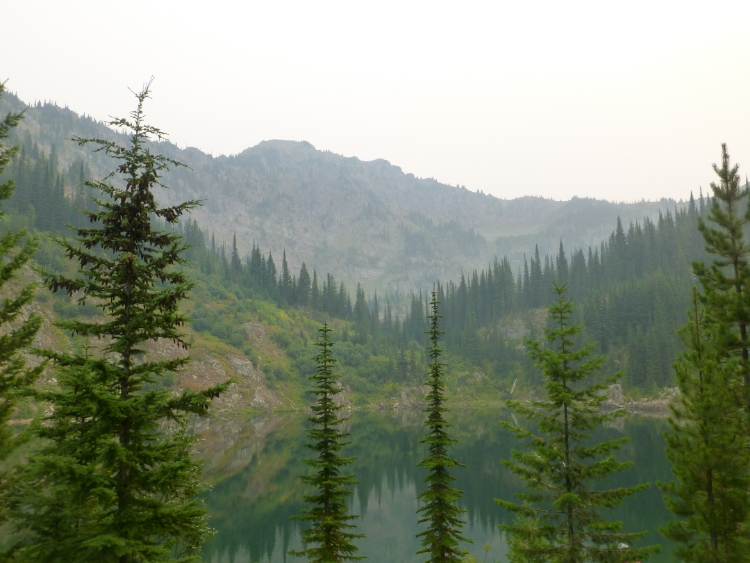Provide your answer in a single word or phrase: 
What is partially obscuring the mountain peaks?

Soft mist